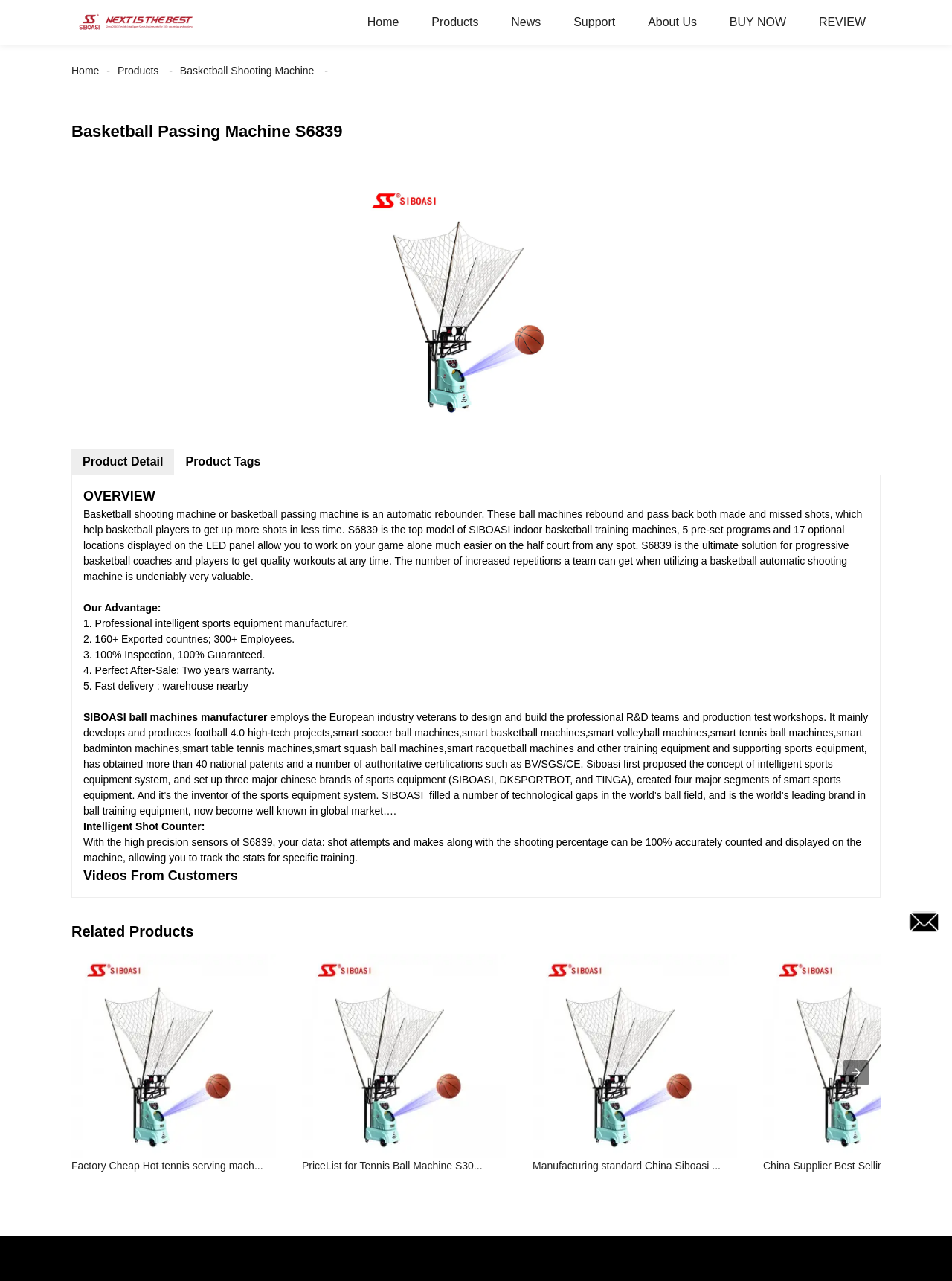Utilize the information from the image to answer the question in detail:
What is the function of the intelligent shot counter?

The function of the intelligent shot counter can be found in the StaticText element 'With the high precision sensors of S6839, your data: shot attempts and makes along with the shooting percentage can be 100% accurately counted and displayed on the machine, allowing you to track the stats for specific training.' which is located in the 'Product Detail' tab, indicating that the intelligent shot counter is used to track shooting percentage.